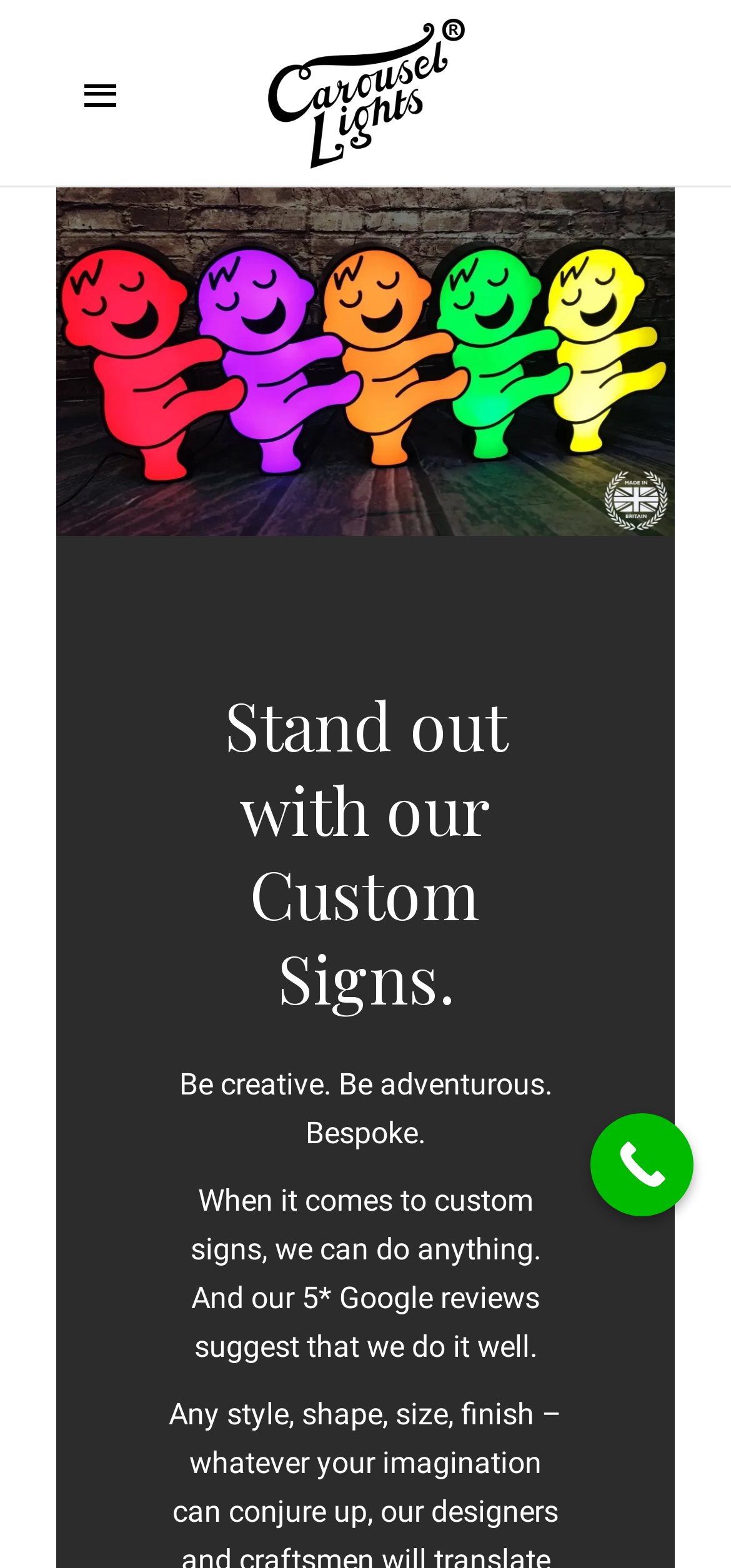What is the purpose of the custom signs?
Provide a well-explained and detailed answer to the question.

I inferred this answer by reading the heading 'Stand out with our Custom Signs.' which suggests that the purpose of the custom signs is to stand out.